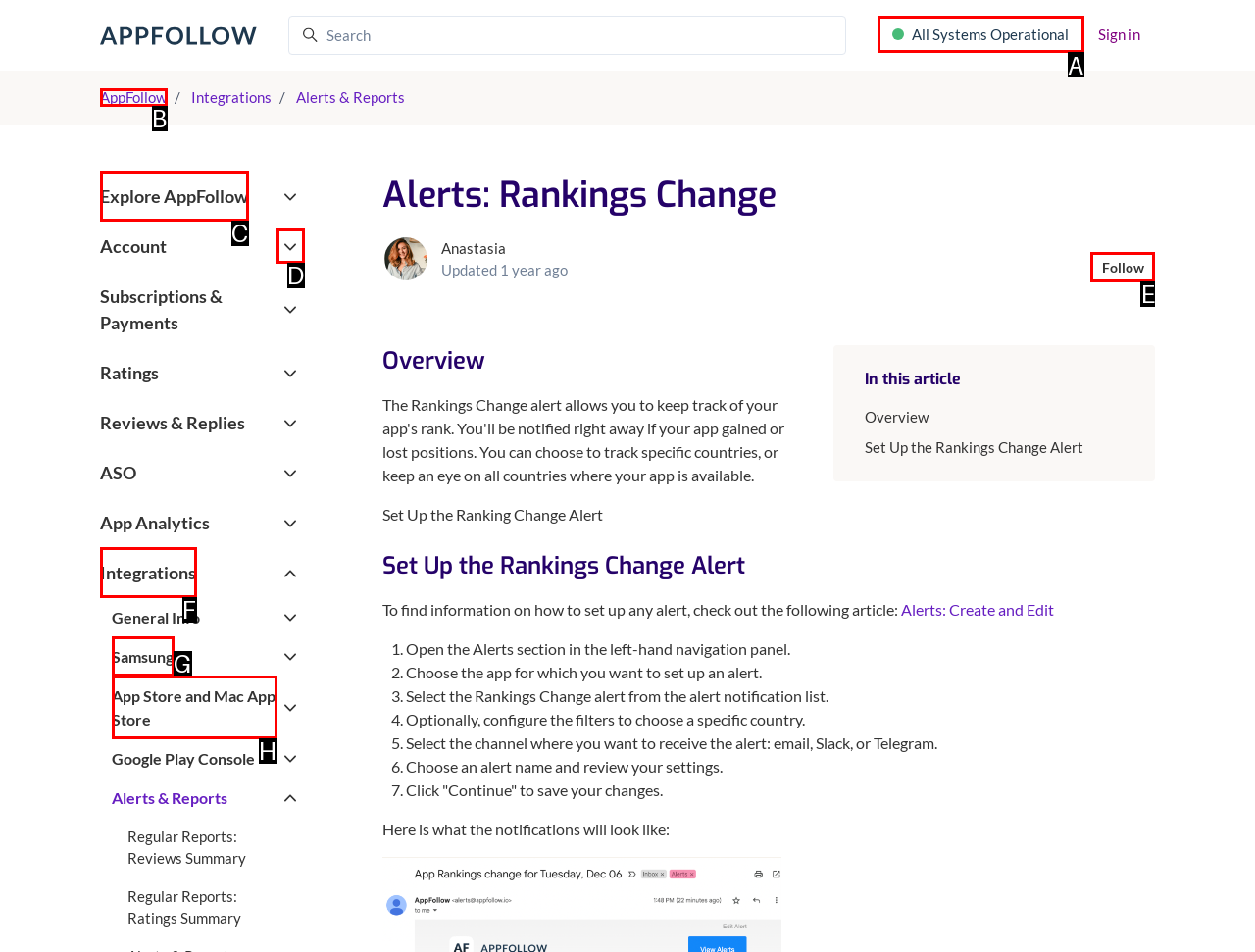Pick the option that should be clicked to perform the following task: Follow this article
Answer with the letter of the selected option from the available choices.

E